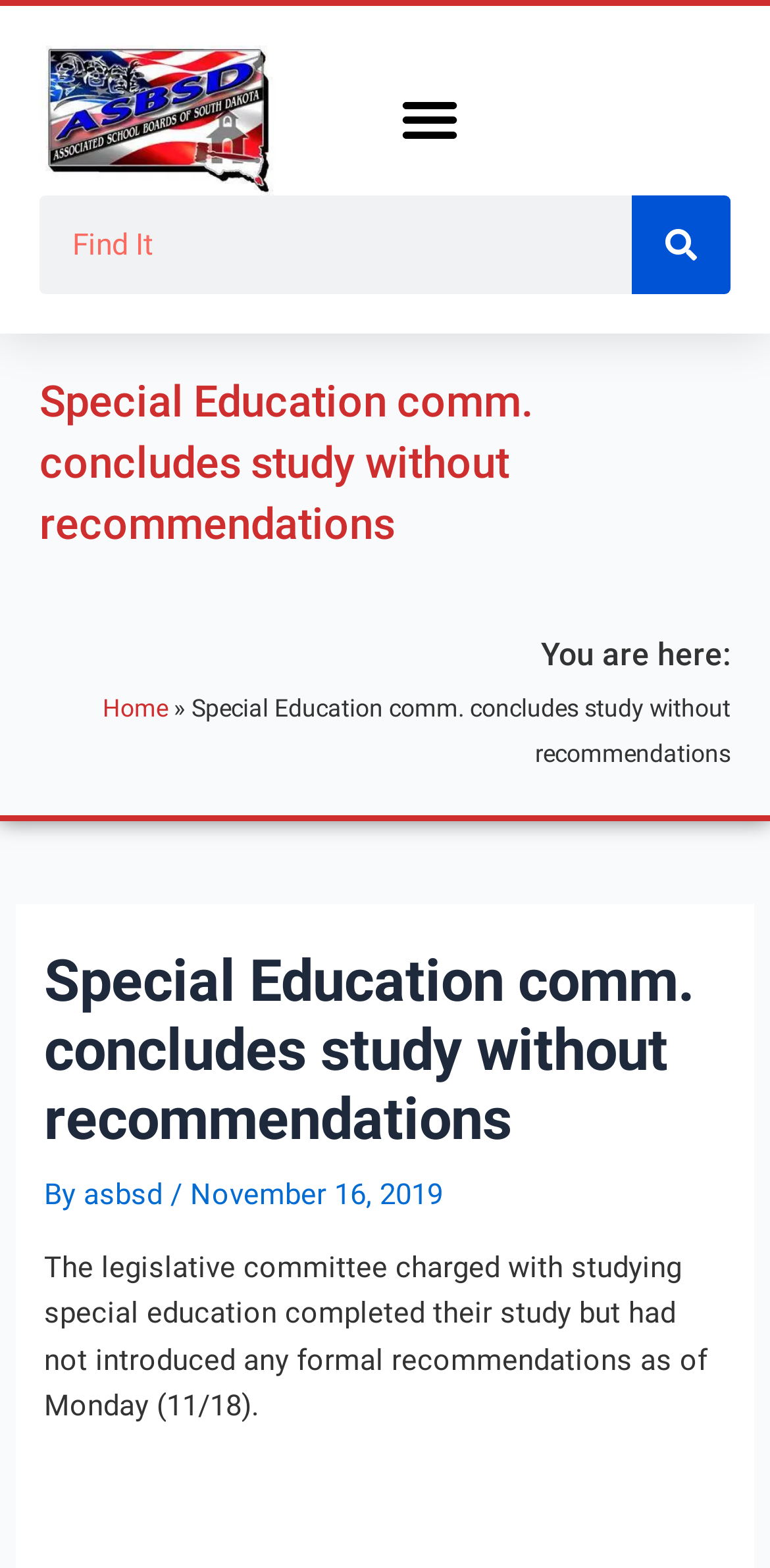For the element described, predict the bounding box coordinates as (top-left x, top-left y, bottom-right x, bottom-right y). All values should be between 0 and 1. Element description: parent_node: Search name="s" placeholder="Find It"

[0.051, 0.125, 0.821, 0.188]